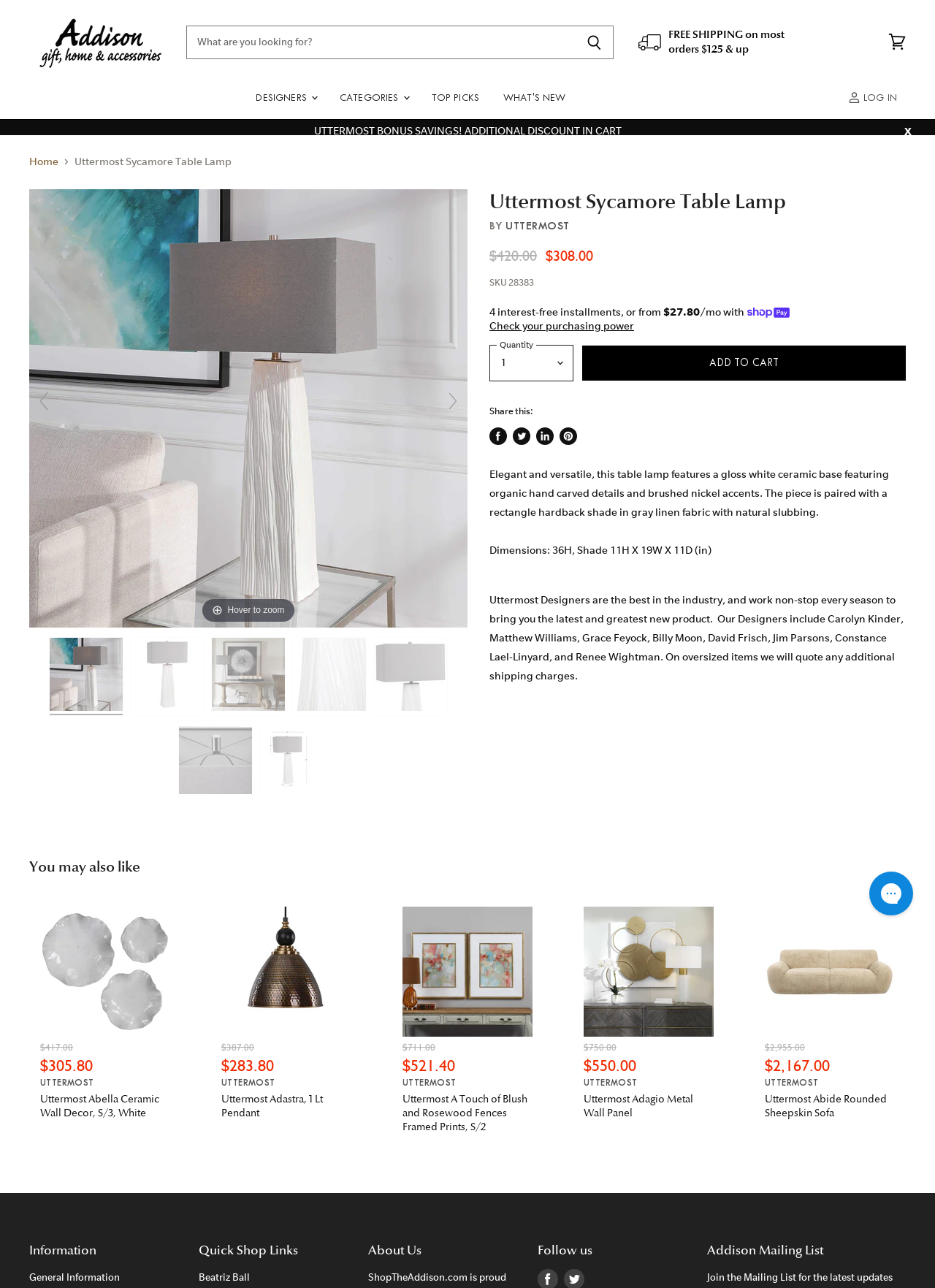Please mark the bounding box coordinates of the area that should be clicked to carry out the instruction: "Search for products".

None